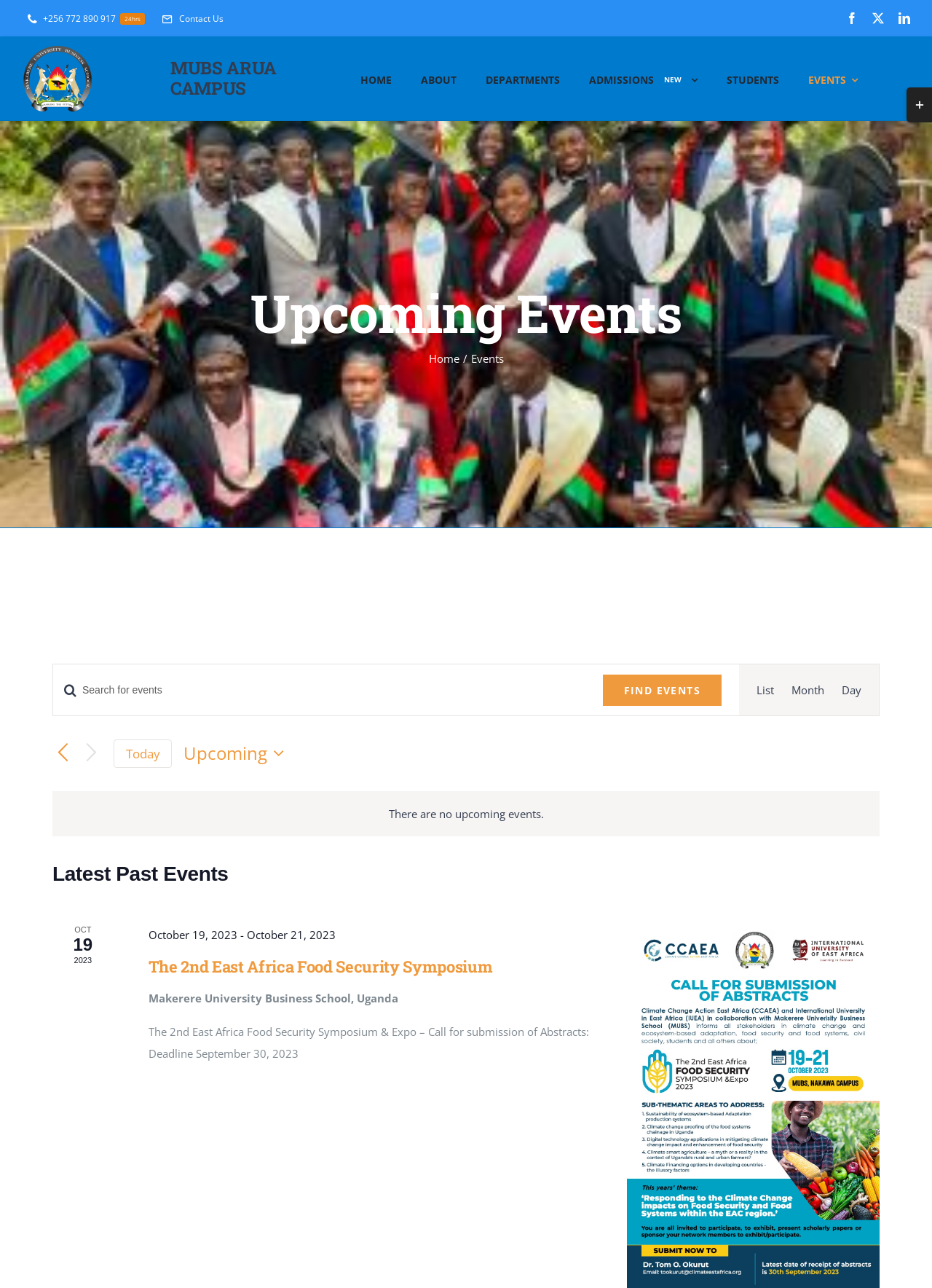Identify the bounding box coordinates of the area that should be clicked in order to complete the given instruction: "View previous events". The bounding box coordinates should be four float numbers between 0 and 1, i.e., [left, top, right, bottom].

[0.056, 0.577, 0.079, 0.593]